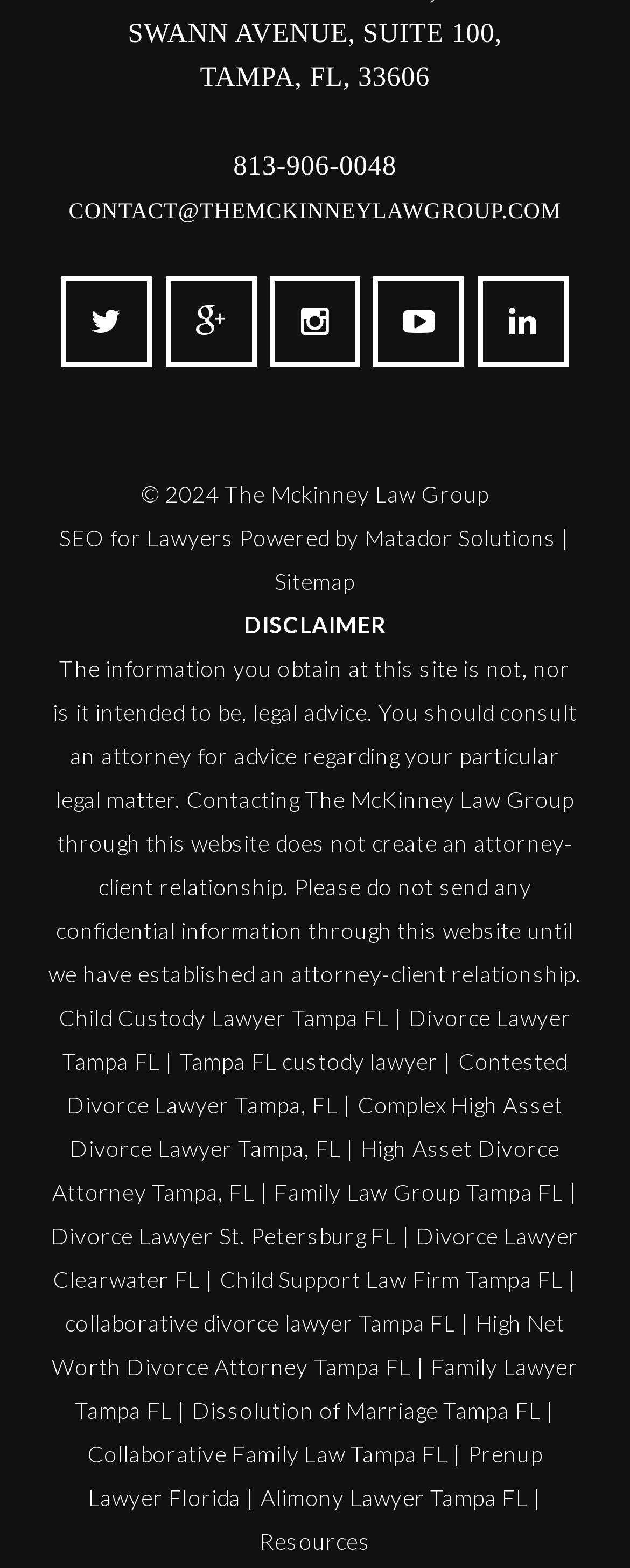Identify the bounding box coordinates of the element to click to follow this instruction: 'Call the phone number'. Ensure the coordinates are four float values between 0 and 1, provided as [left, top, right, bottom].

[0.37, 0.095, 0.63, 0.115]